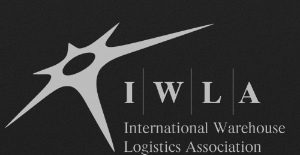Respond with a single word or short phrase to the following question: 
What is the full name of the association?

International Warehouse Logistics Association